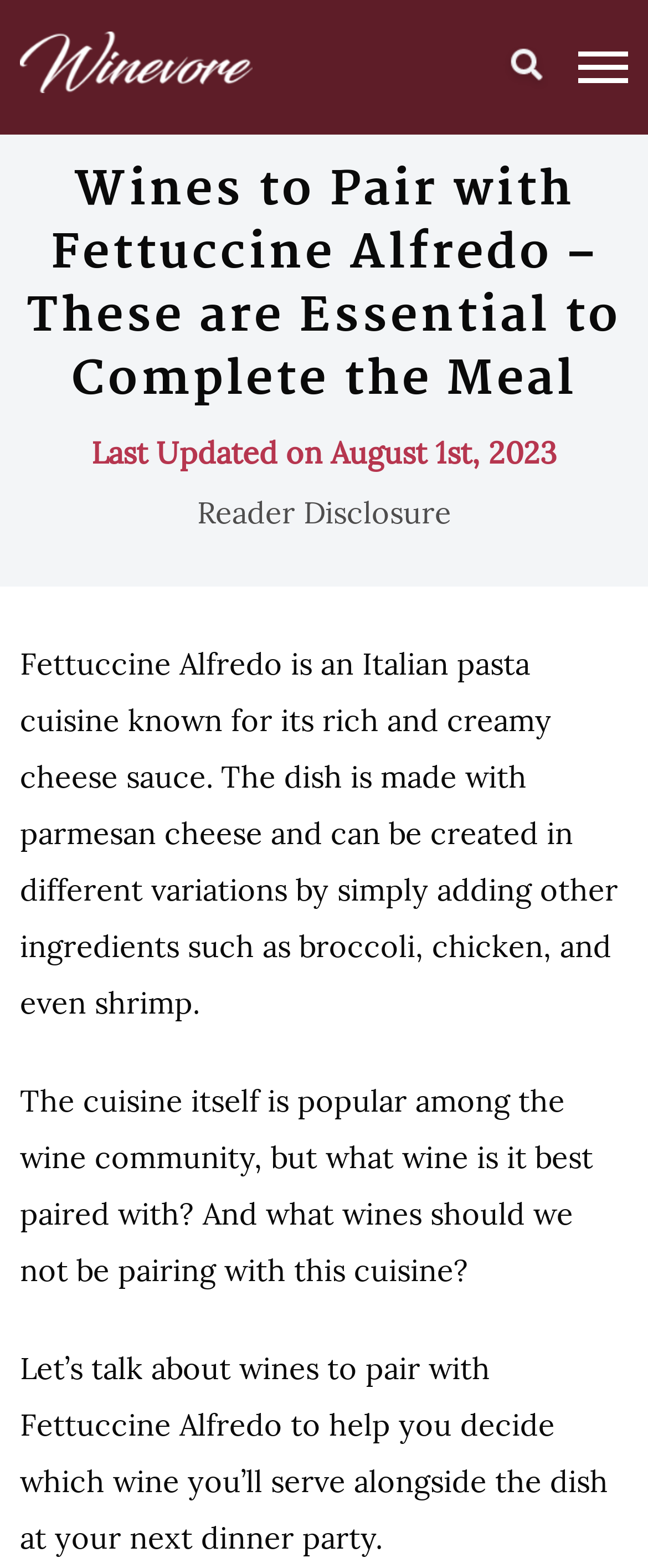Determine the bounding box coordinates for the HTML element described here: "Reader Disclosure".

[0.304, 0.315, 0.696, 0.339]